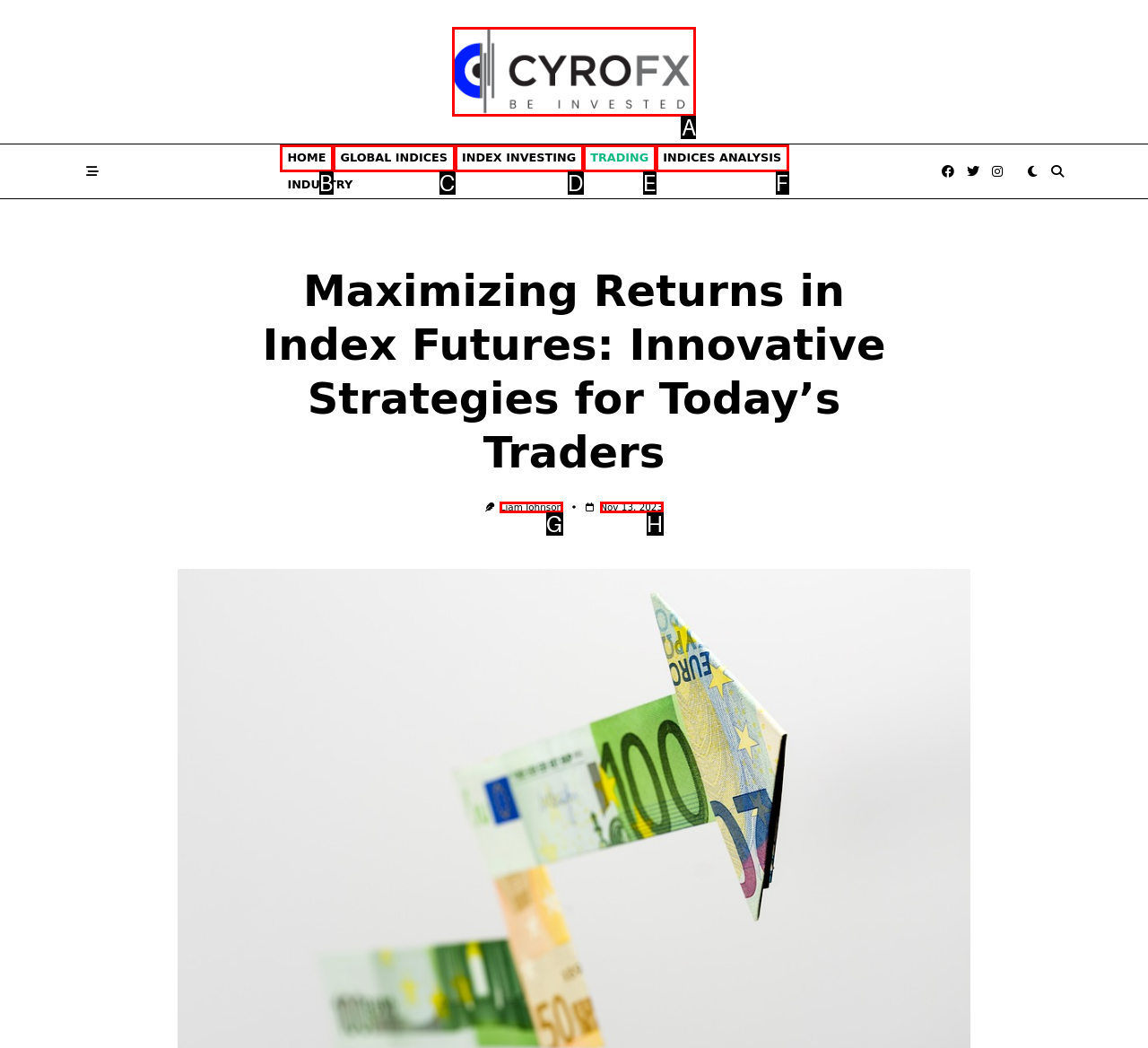Determine which option fits the element description: Nov 13, 2023
Answer with the option’s letter directly.

H